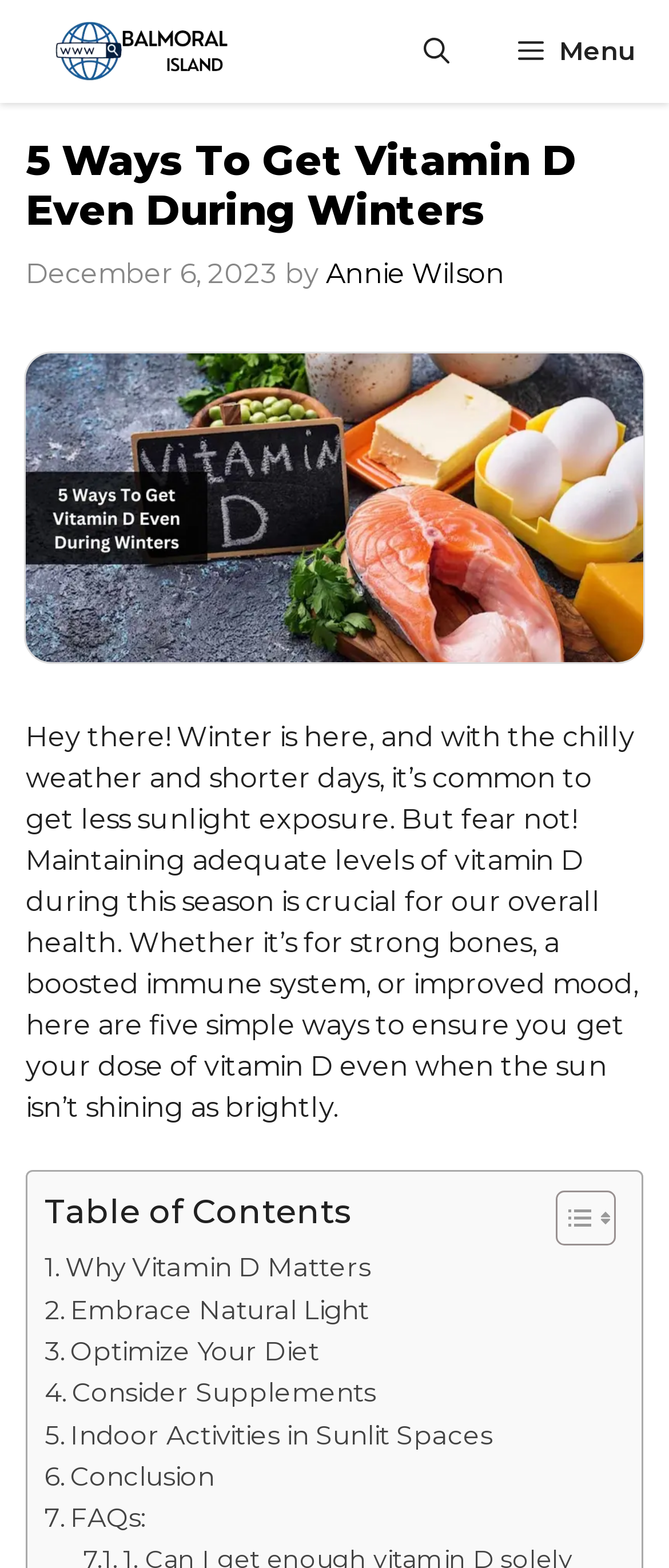Find the bounding box coordinates of the clickable region needed to perform the following instruction: "Read the article by Annie Wilson". The coordinates should be provided as four float numbers between 0 and 1, i.e., [left, top, right, bottom].

[0.487, 0.164, 0.754, 0.184]